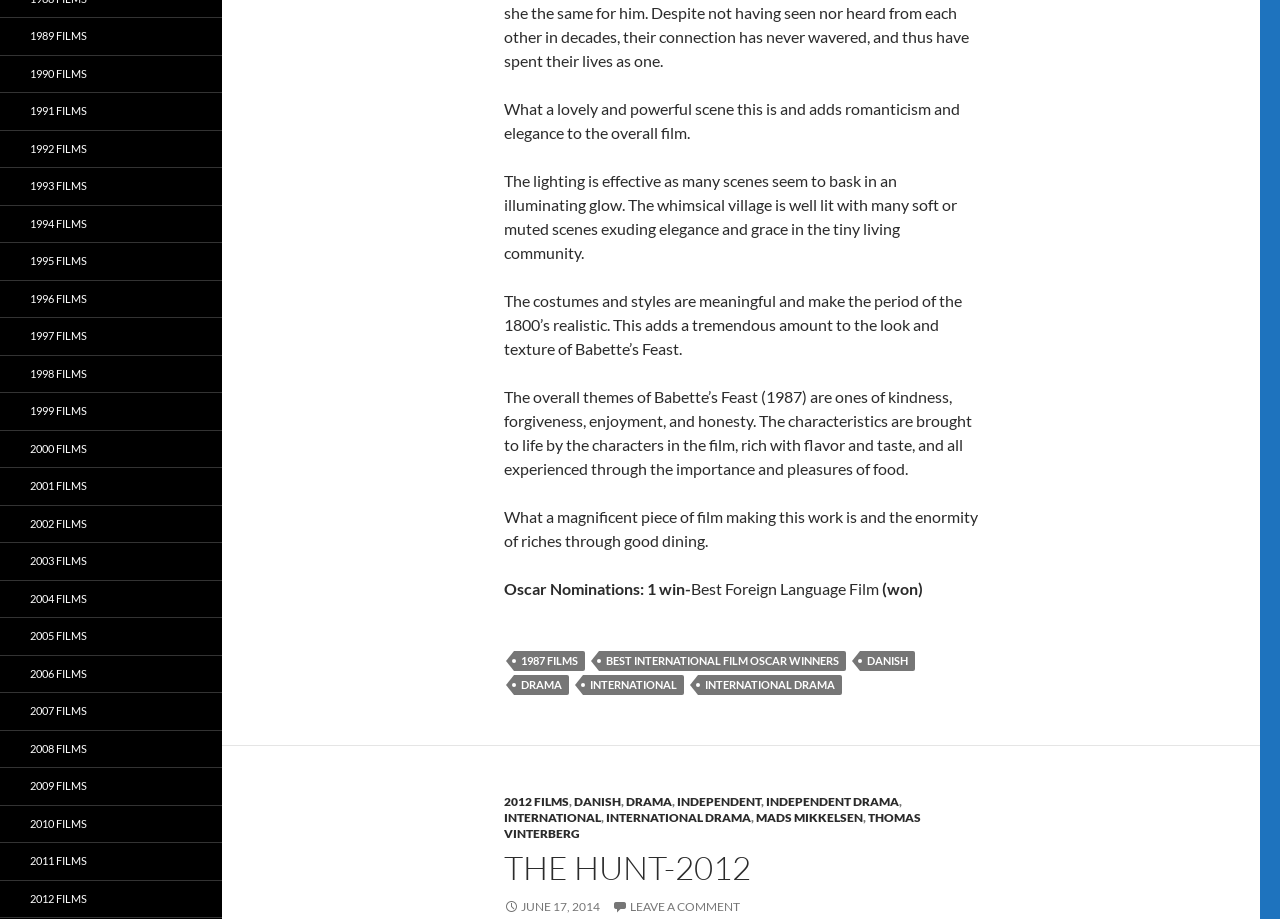Can you determine the bounding box coordinates of the area that needs to be clicked to fulfill the following instruction: "Click on 1987 FILMS"?

[0.402, 0.708, 0.457, 0.73]